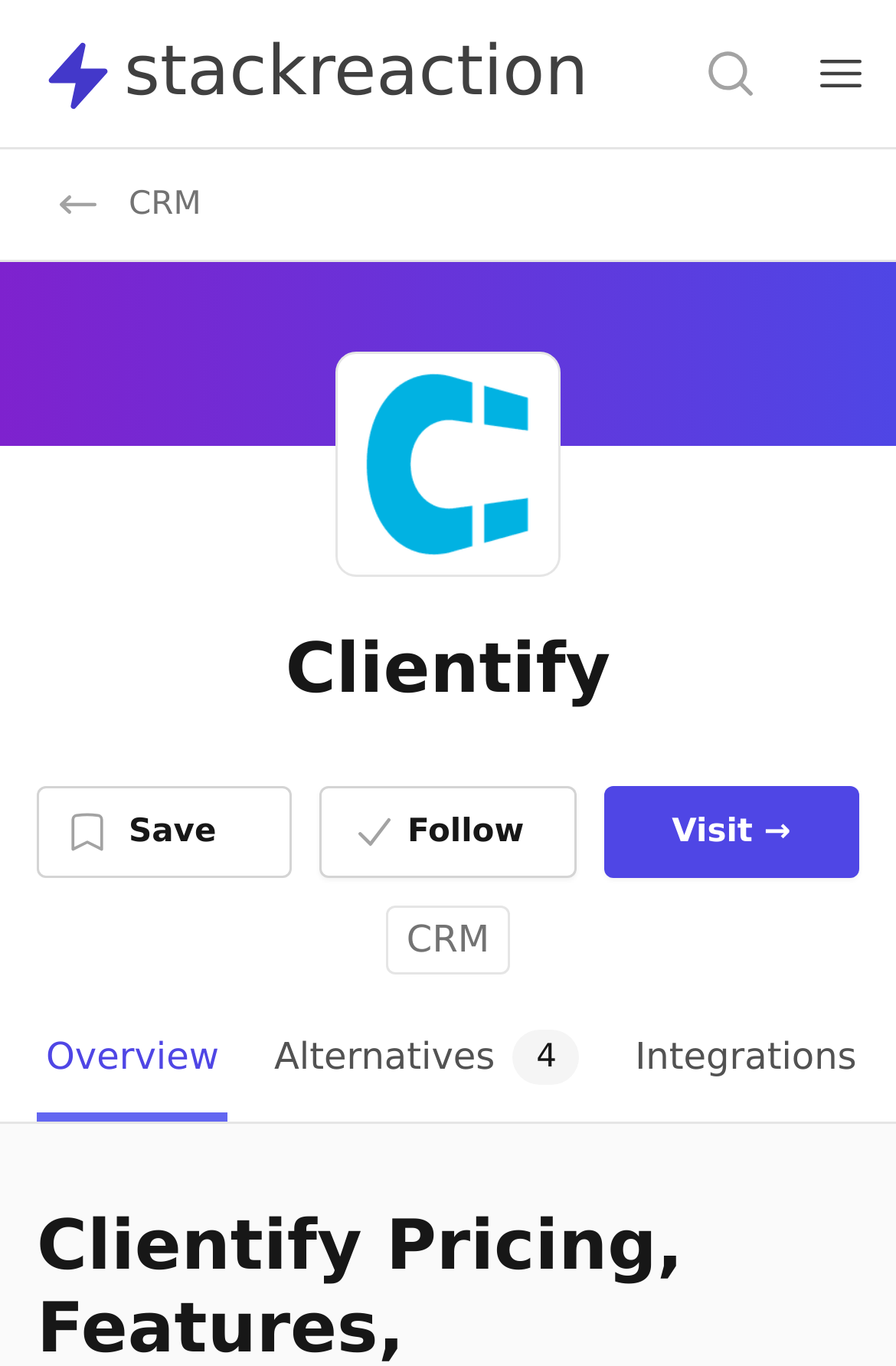Determine the coordinates of the bounding box that should be clicked to complete the instruction: "Search for something". The coordinates should be represented by four float numbers between 0 and 1: [left, top, right, bottom].

[0.69, 0.015, 0.831, 0.047]